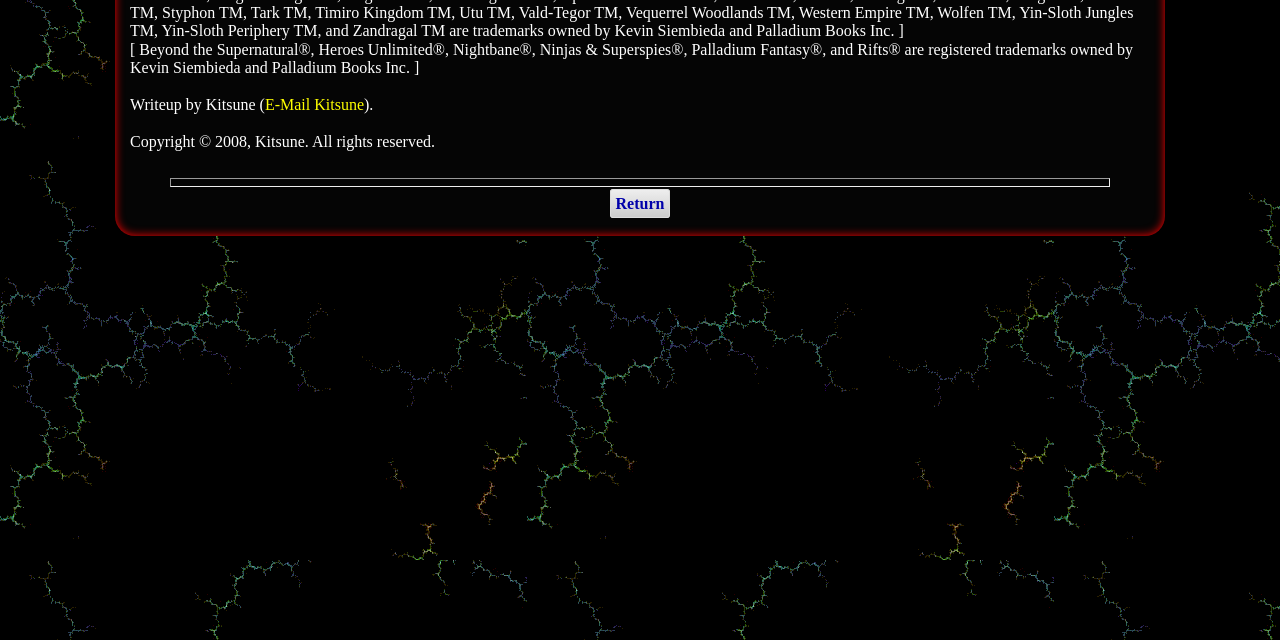Using floating point numbers between 0 and 1, provide the bounding box coordinates in the format (top-left x, top-left y, bottom-right x, bottom-right y). Locate the UI element described here: E-Mail Kitsune

[0.207, 0.151, 0.284, 0.177]